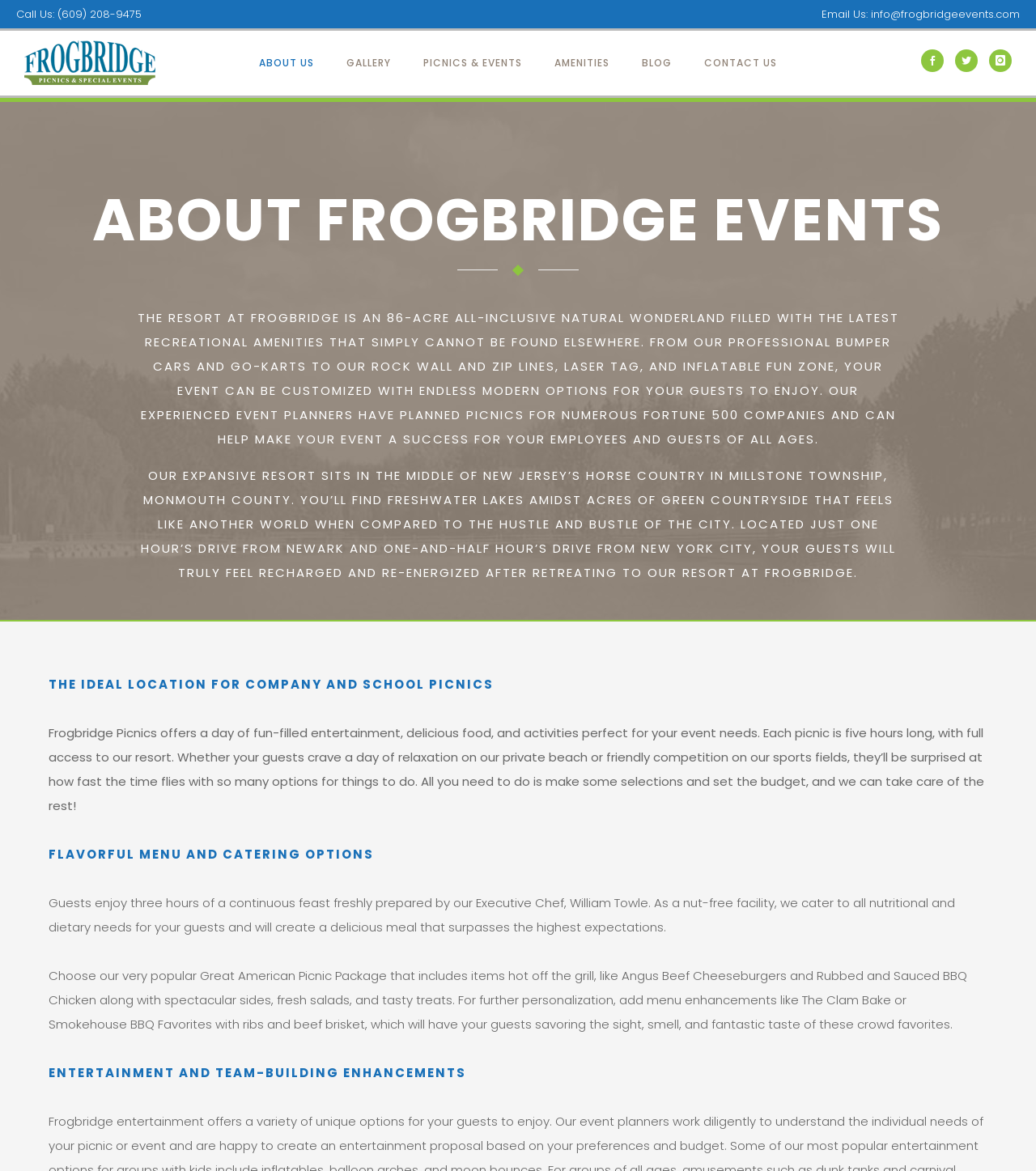Based on the image, please elaborate on the answer to the following question:
What type of activities can be customized for a corporate team building event?

I found the type of activities that can be customized for a corporate team building event by reading the section about the resort, where it says that the event can be customized with endless modern options for the guests to enjoy, such as professional bumper cars, go-karts, rock wall, and zip lines.